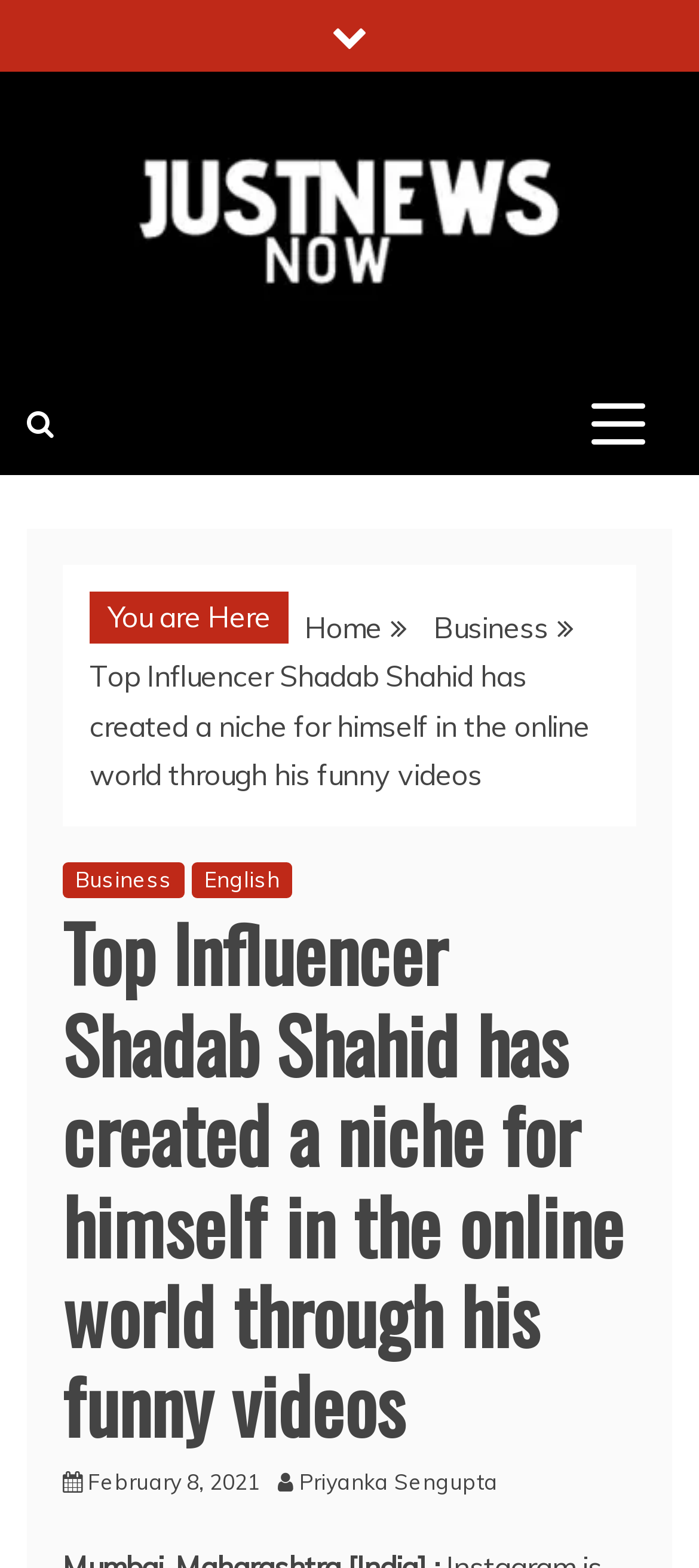Please identify the bounding box coordinates of the element that needs to be clicked to execute the following command: "view business news". Provide the bounding box using four float numbers between 0 and 1, formatted as [left, top, right, bottom].

[0.621, 0.389, 0.785, 0.412]